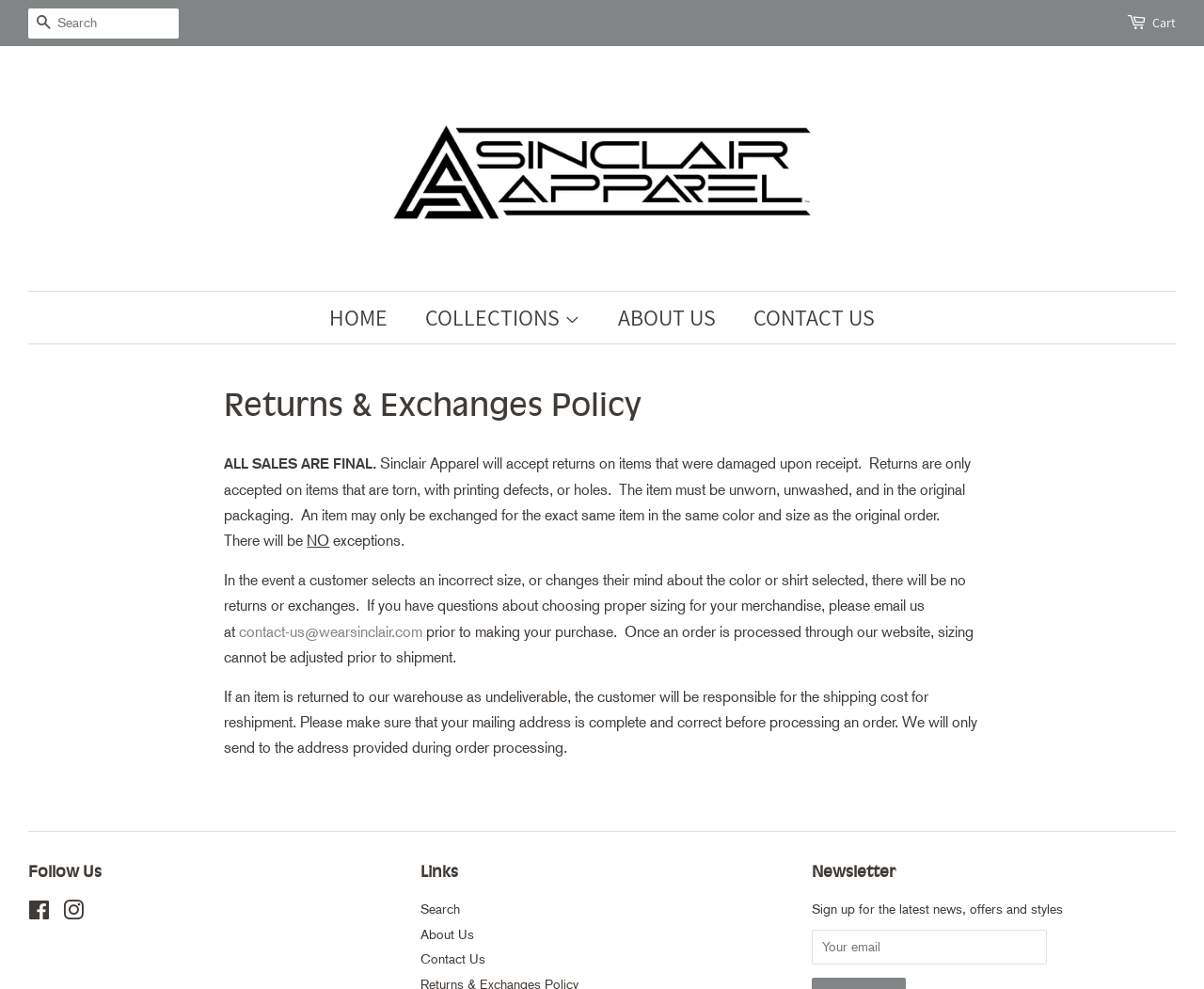Provide an in-depth caption for the contents of the webpage.

The webpage is about the returns and exchanges policy of Sinclair Apparel. At the top, there is a search bar with a "SEARCH" button on the left and a cart link on the right. Below this, there is a logo of Sinclair Apparel with a link to the homepage.

The main content of the page is divided into sections. The first section has a heading "Returns & Exchanges Policy" and explains that all sales are final, but returns are accepted for damaged items. The policy details are provided in a paragraph, stating that the item must be unworn, unwashed, and in the original packaging, and can only be exchanged for the same item in the same color and size.

The next section explains that there are no exceptions to this policy, and that customers are responsible for ensuring they have chosen the correct size and color before making a purchase. It also mentions that if an item is returned as undeliverable, the customer will be responsible for the shipping cost for reshipment.

At the bottom of the page, there are three sections: "Follow Us" with links to Facebook and Instagram, "Links" with links to search, about us, and contact us, and "Newsletter" where users can sign up for the latest news, offers, and styles by entering their email address.